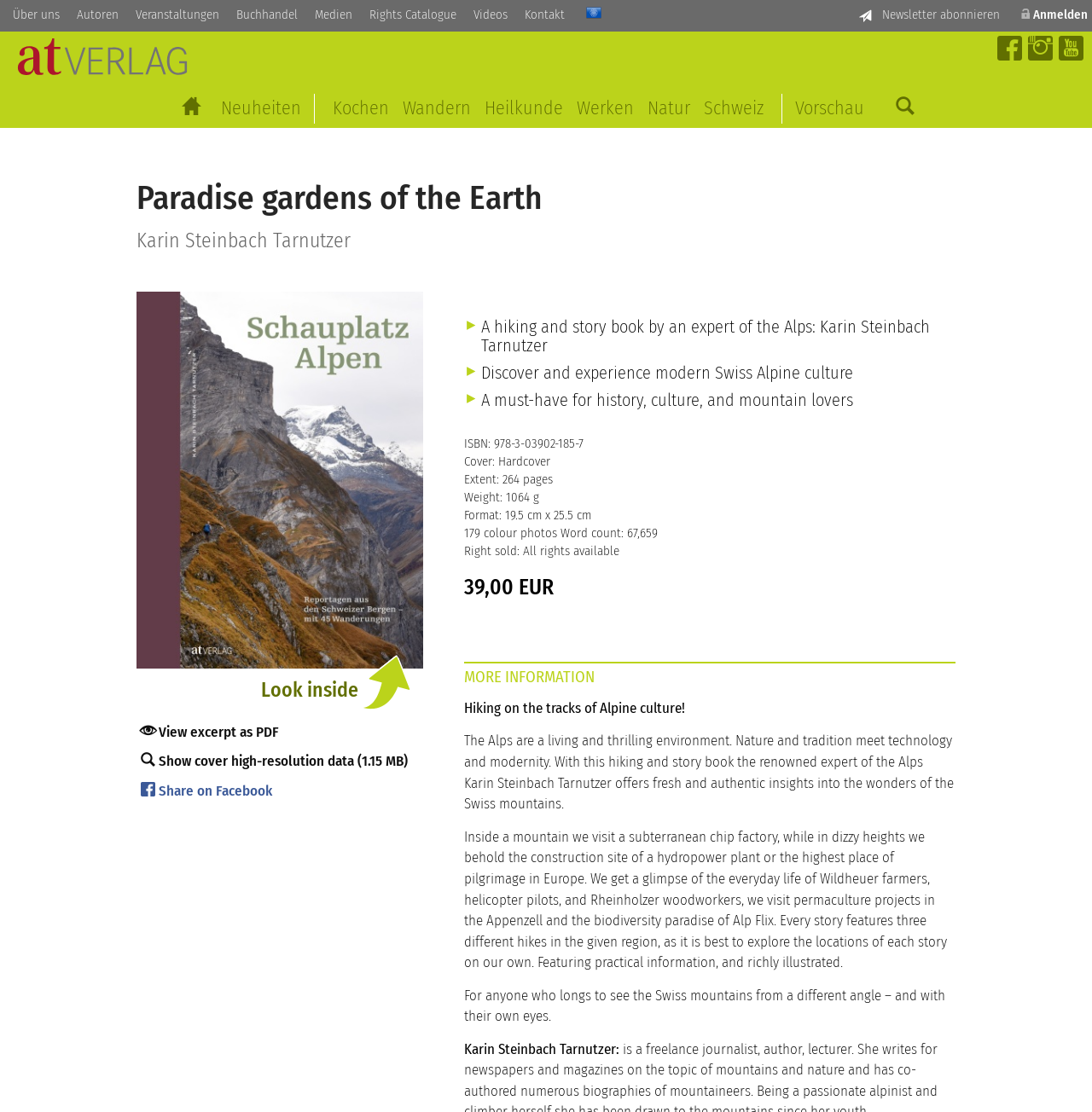Specify the bounding box coordinates for the region that must be clicked to perform the given instruction: "Look inside".

[0.129, 0.611, 0.391, 0.63]